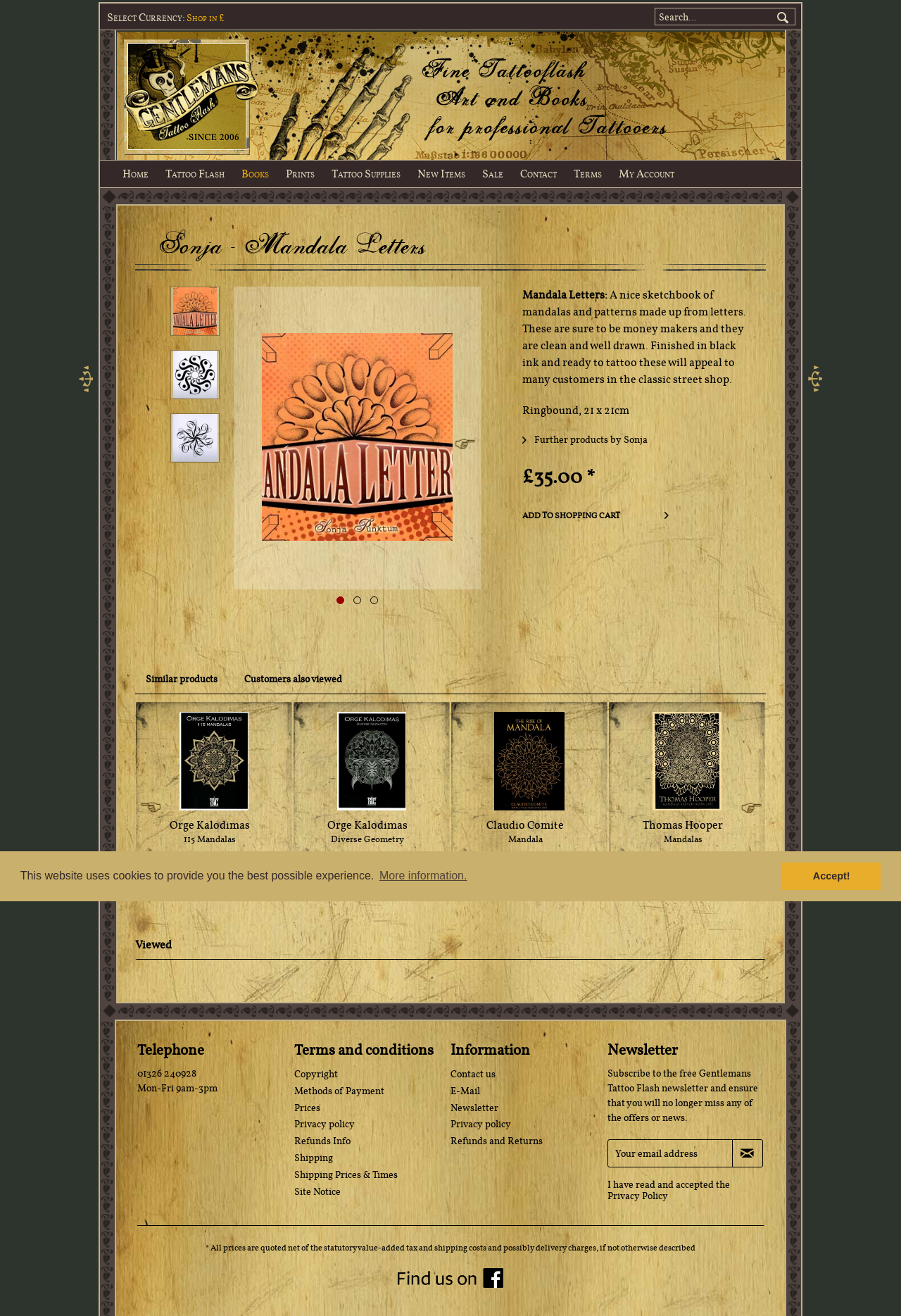Analyze the image and give a detailed response to the question:
What is the price of Mandala Letters?

I found the price of Mandala Letters by looking at the product description section, where it says '£35.00 *' next to the 'ADD TO SHOPPING CART' button.